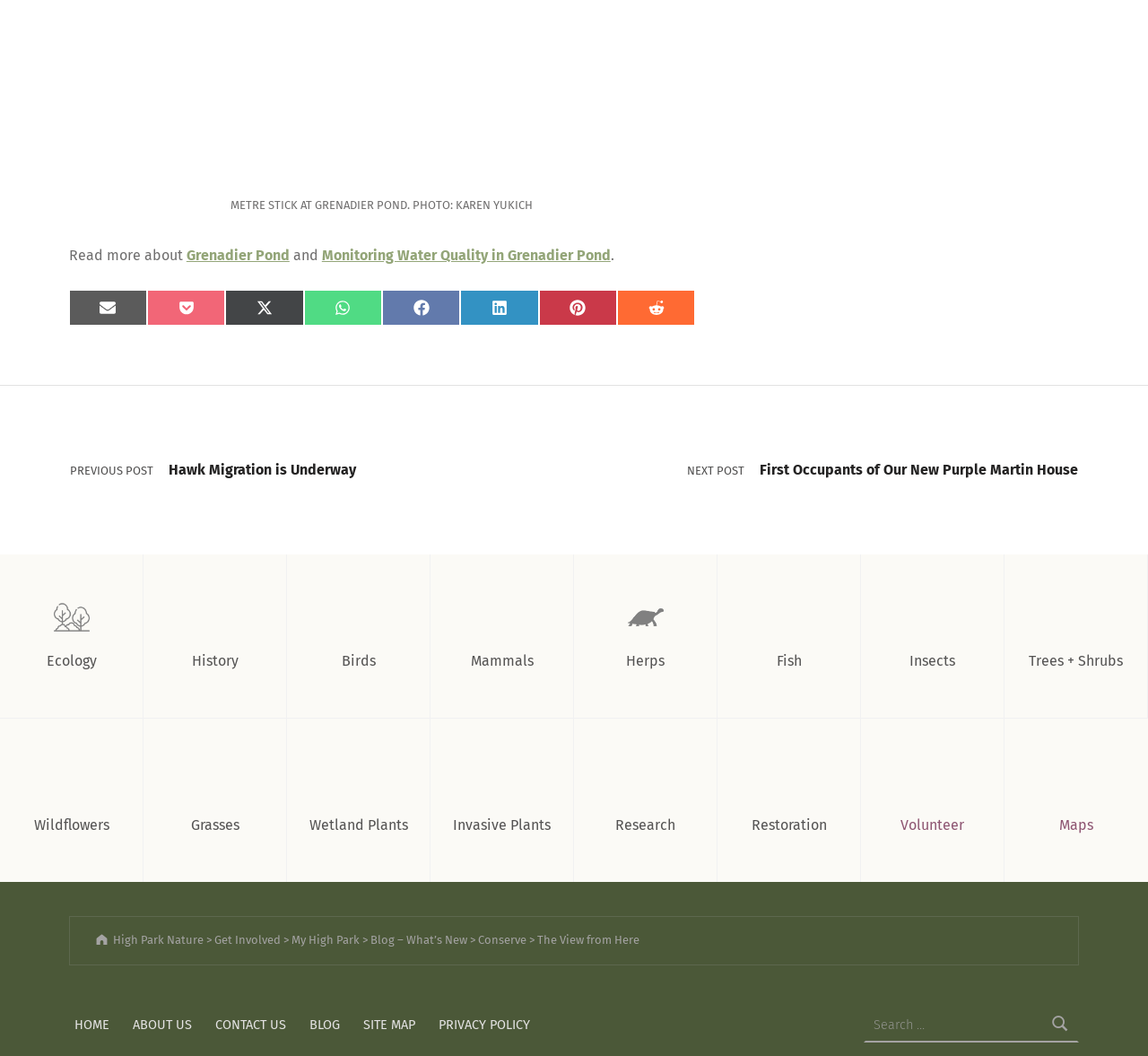Determine the bounding box coordinates of the clickable region to execute the instruction: "Share on Twitter". The coordinates should be four float numbers between 0 and 1, denoted as [left, top, right, bottom].

[0.196, 0.275, 0.265, 0.309]